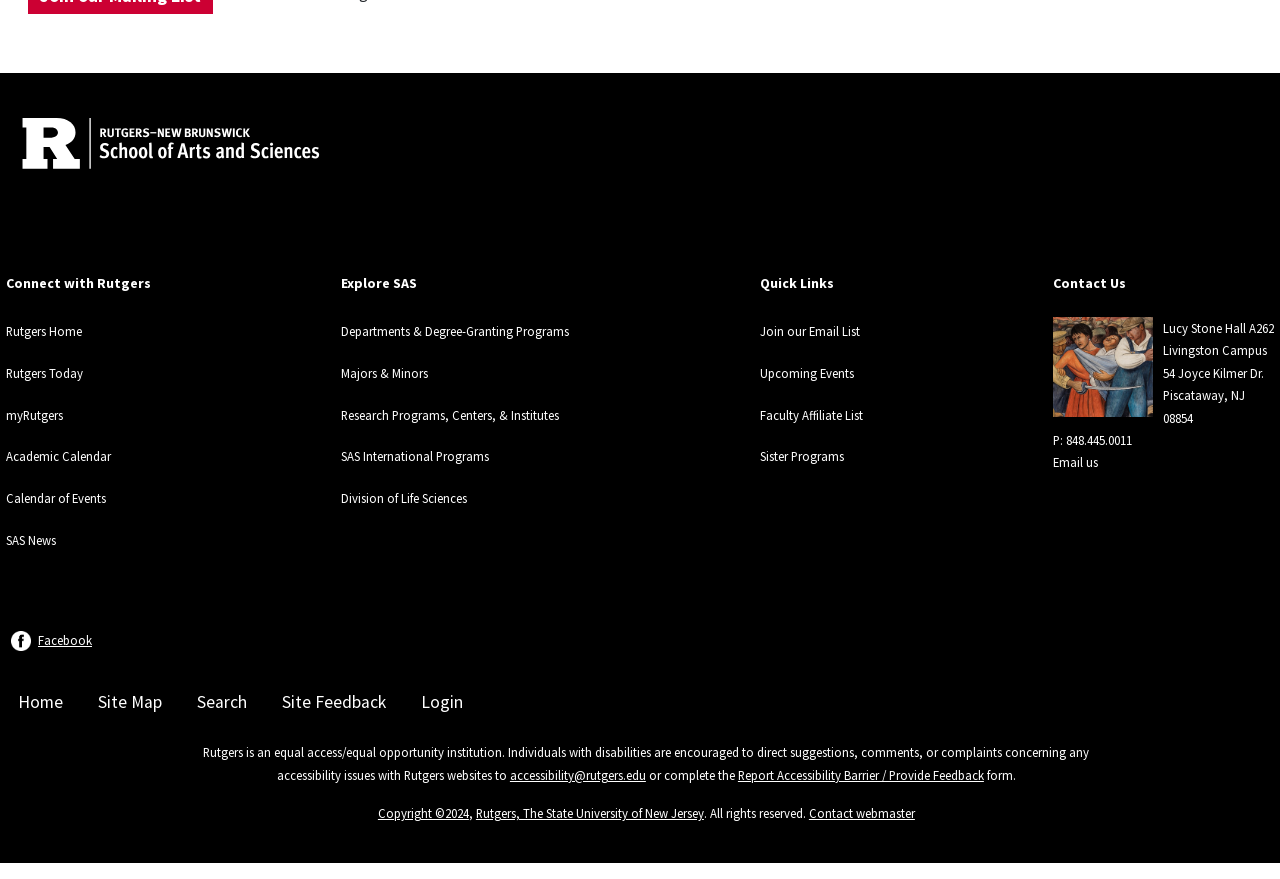Determine the bounding box for the described HTML element: "Calendar of Events". Ensure the coordinates are four float numbers between 0 and 1 in the format [left, top, right, bottom].

[0.005, 0.558, 0.083, 0.576]